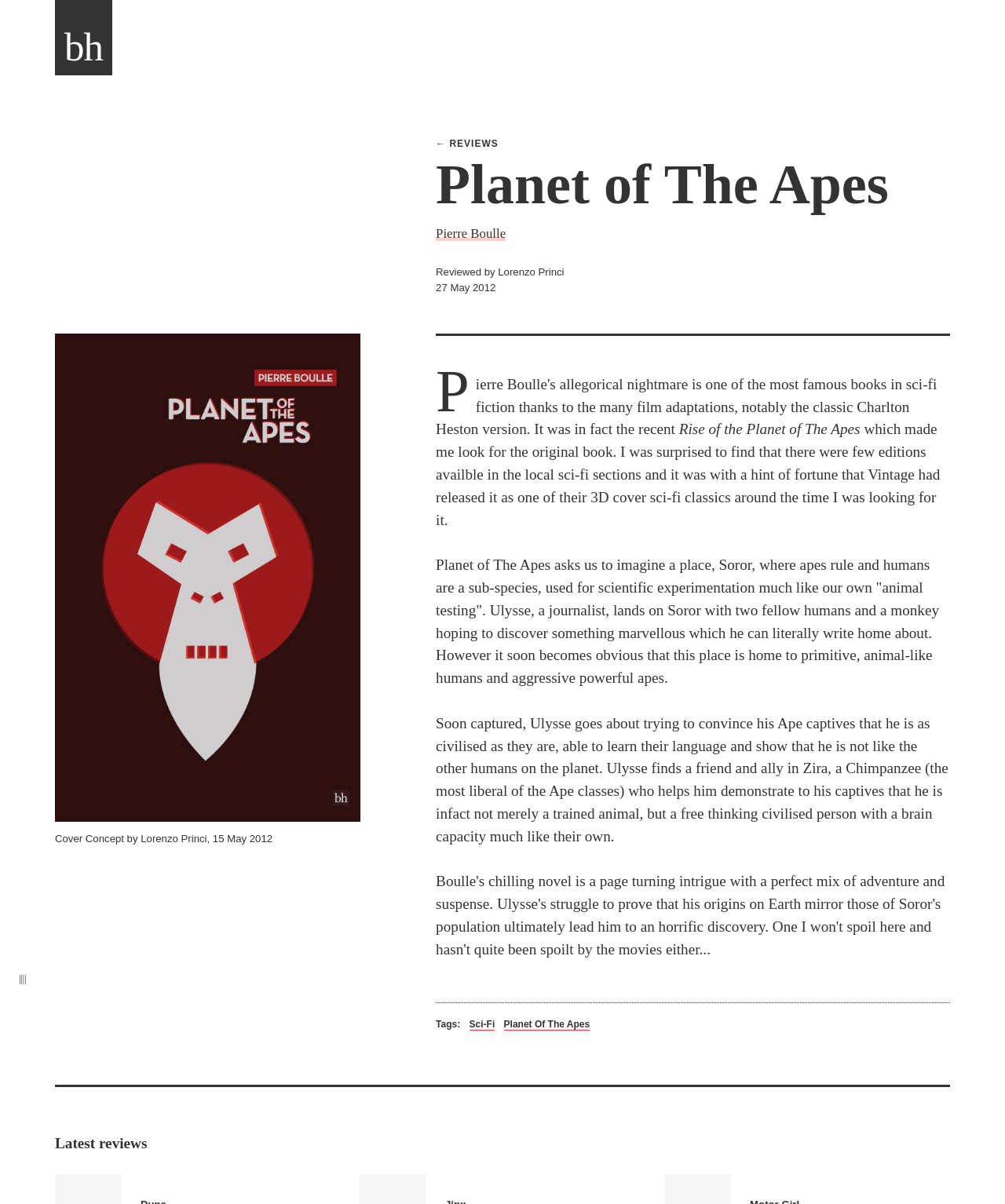Who is the author of the book?
Answer the question with a single word or phrase by looking at the picture.

Pierre Boulle